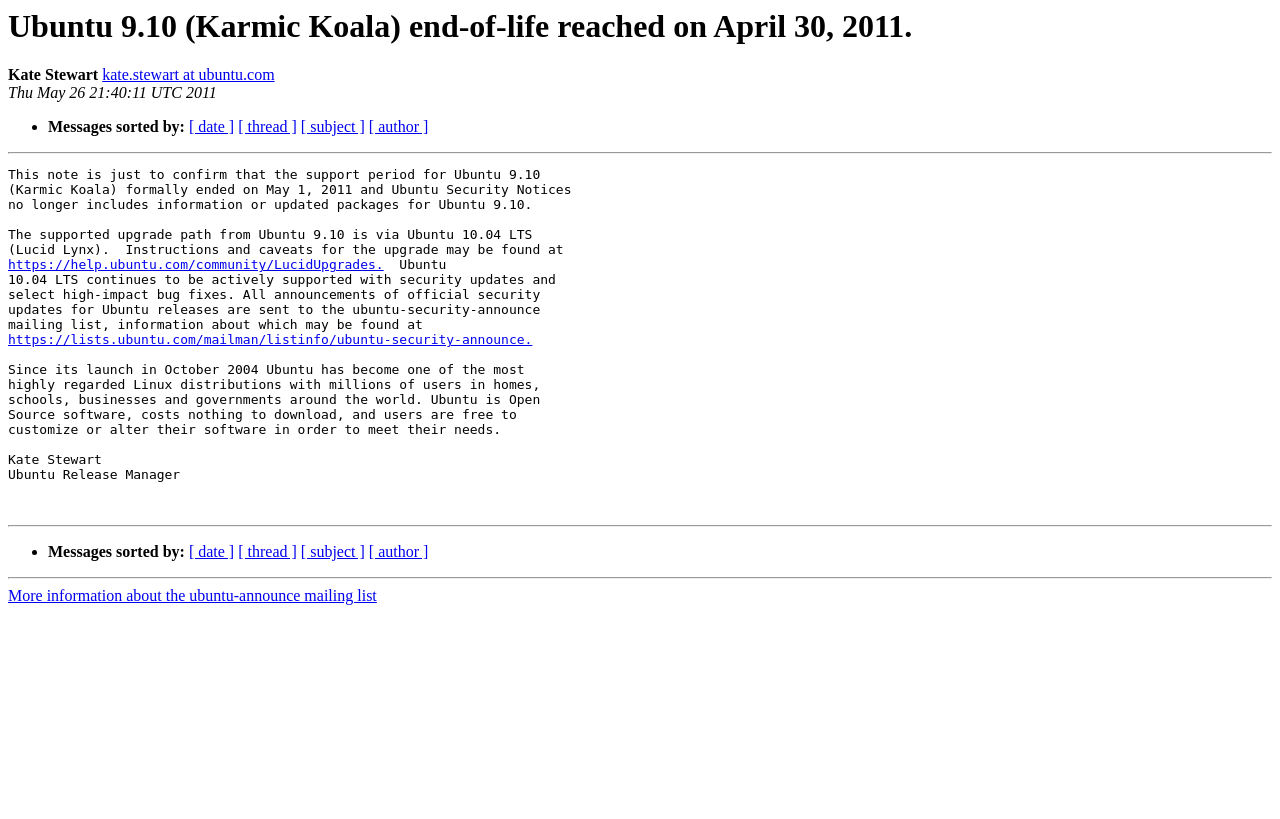Extract the bounding box of the UI element described as: "Contact Us".

None